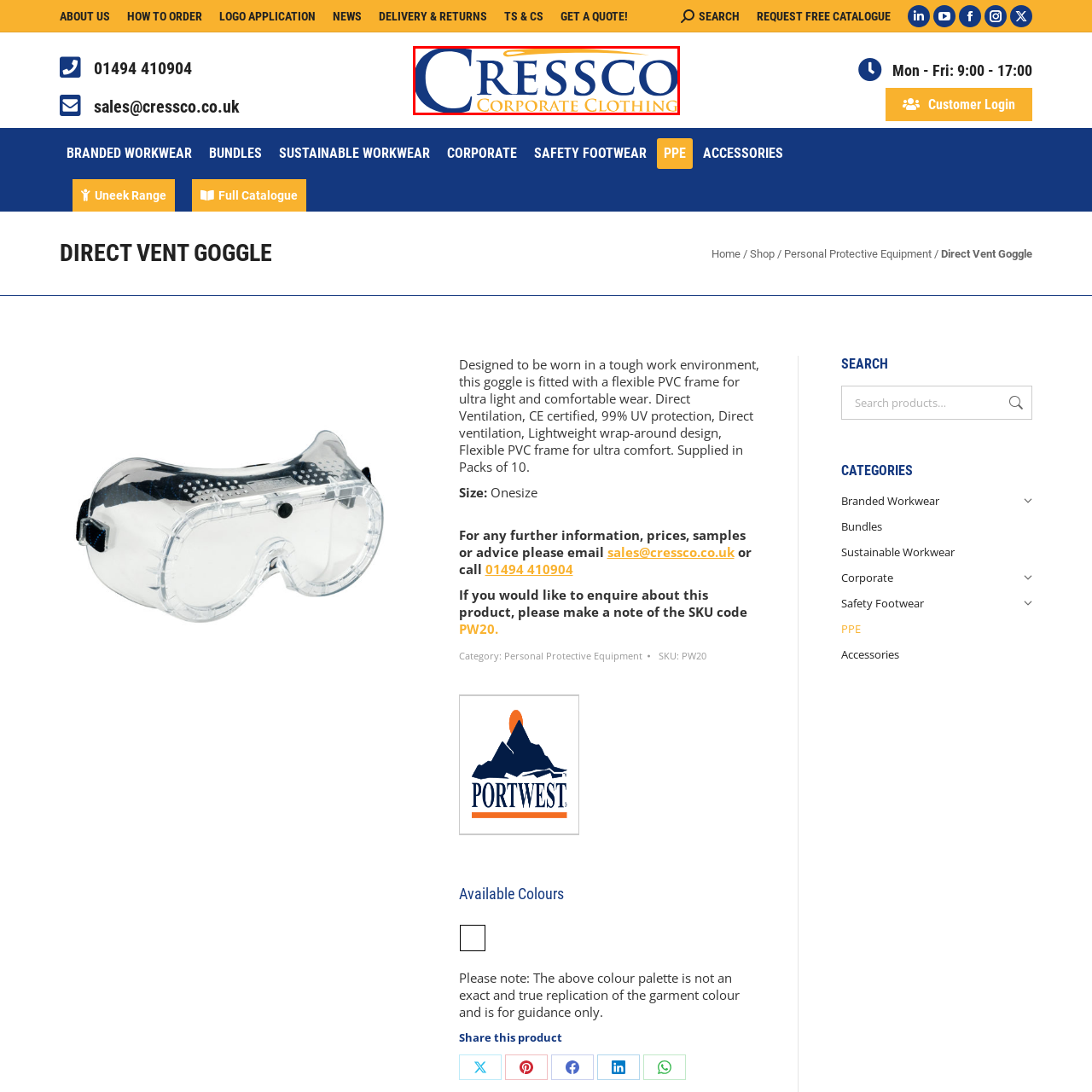Look at the image within the red outlined box, What is the purpose of Cressco Corporate Clothing? Provide a one-word or brief phrase answer.

Providing high-quality corporate attire